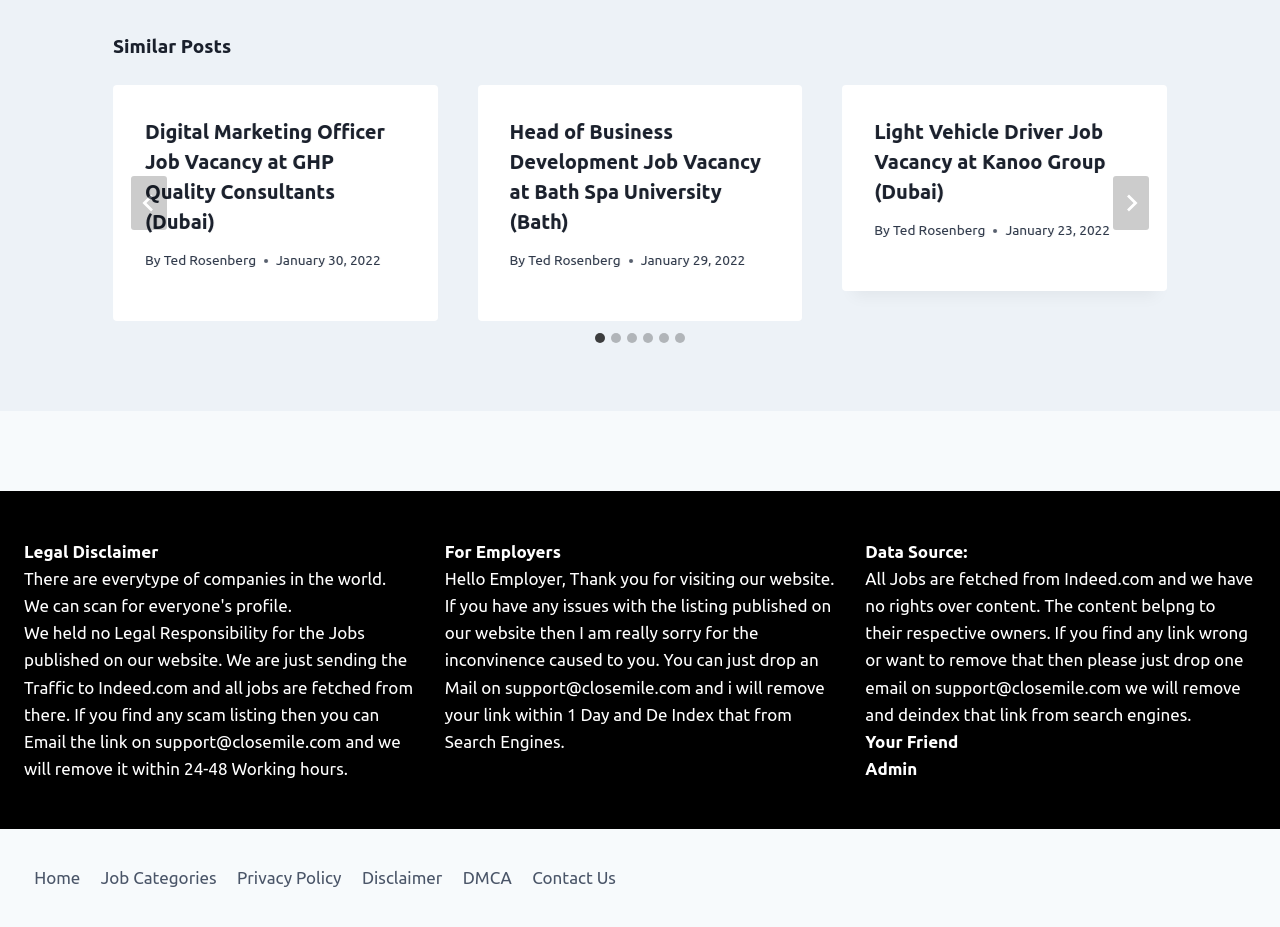Answer the question below with a single word or a brief phrase: 
What is the title of the first job posting?

Digital Marketing Officer Job Vacancy